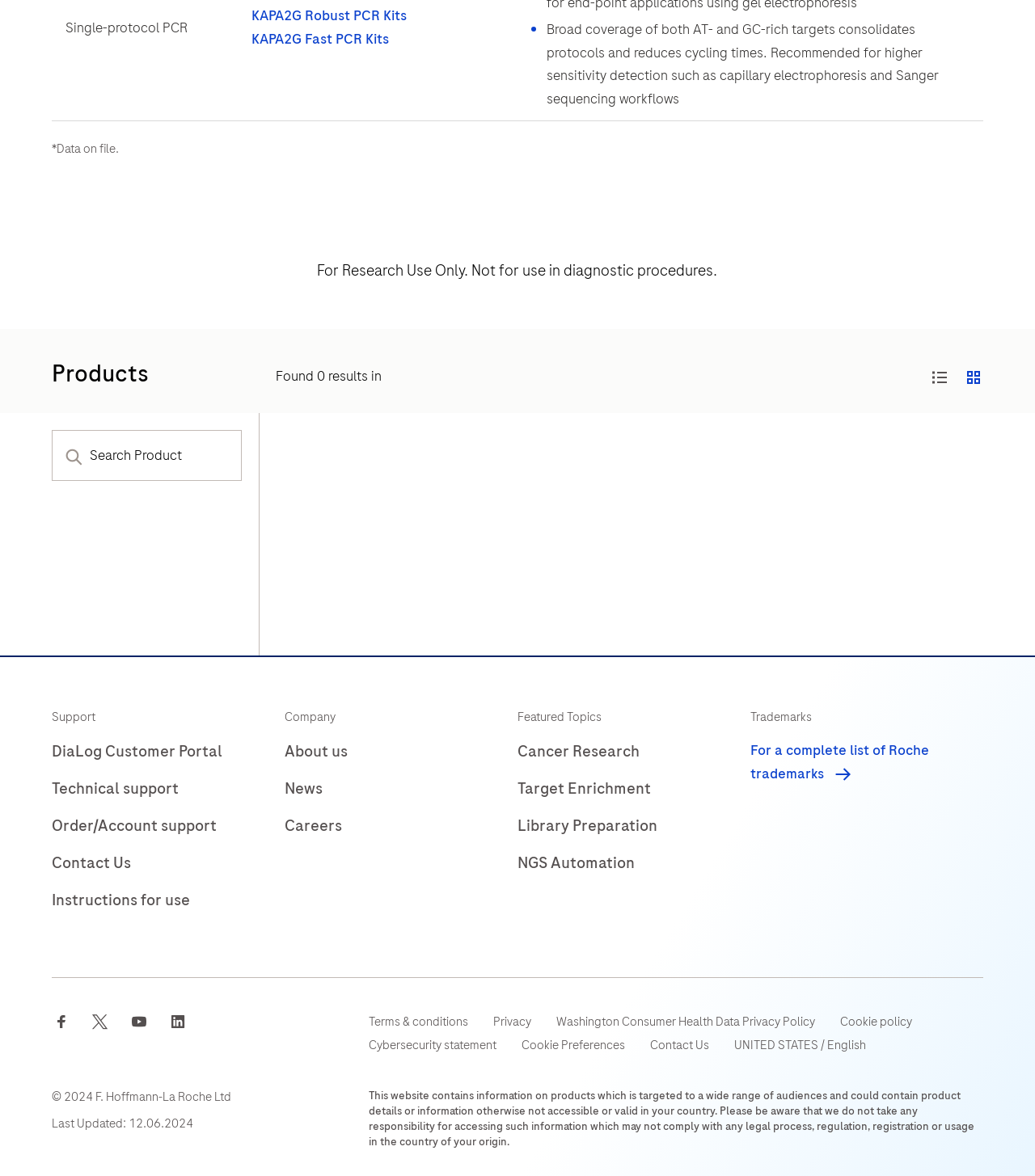Find the bounding box coordinates of the clickable region needed to perform the following instruction: "Visit DiaLog customer portal". The coordinates should be provided as four float numbers between 0 and 1, i.e., [left, top, right, bottom].

[0.05, 0.629, 0.215, 0.649]